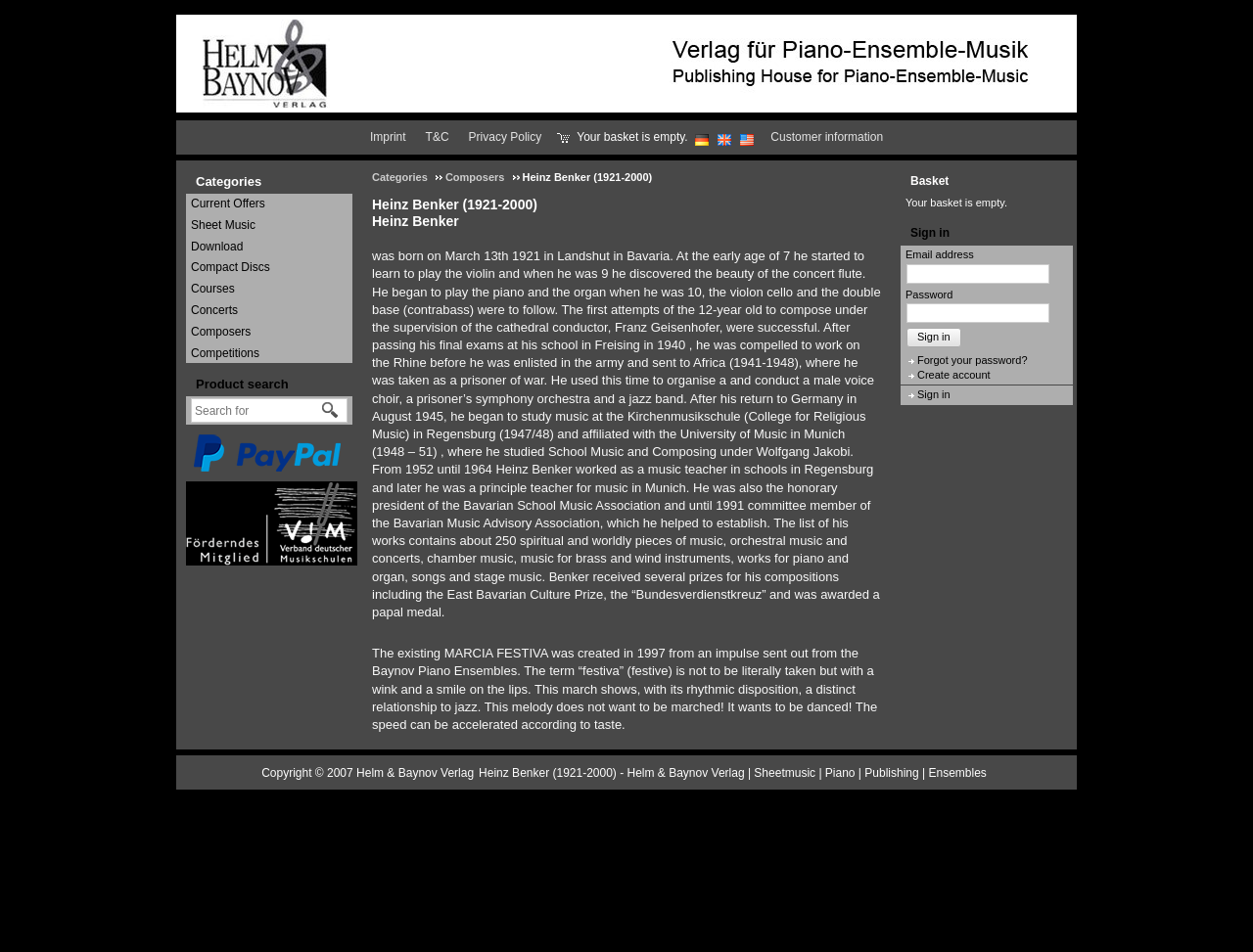Identify the bounding box coordinates of the section to be clicked to complete the task described by the following instruction: "Switch to United Kingdom (English) country/language". The coordinates should be four float numbers between 0 and 1, formatted as [left, top, right, bottom].

[0.57, 0.136, 0.586, 0.151]